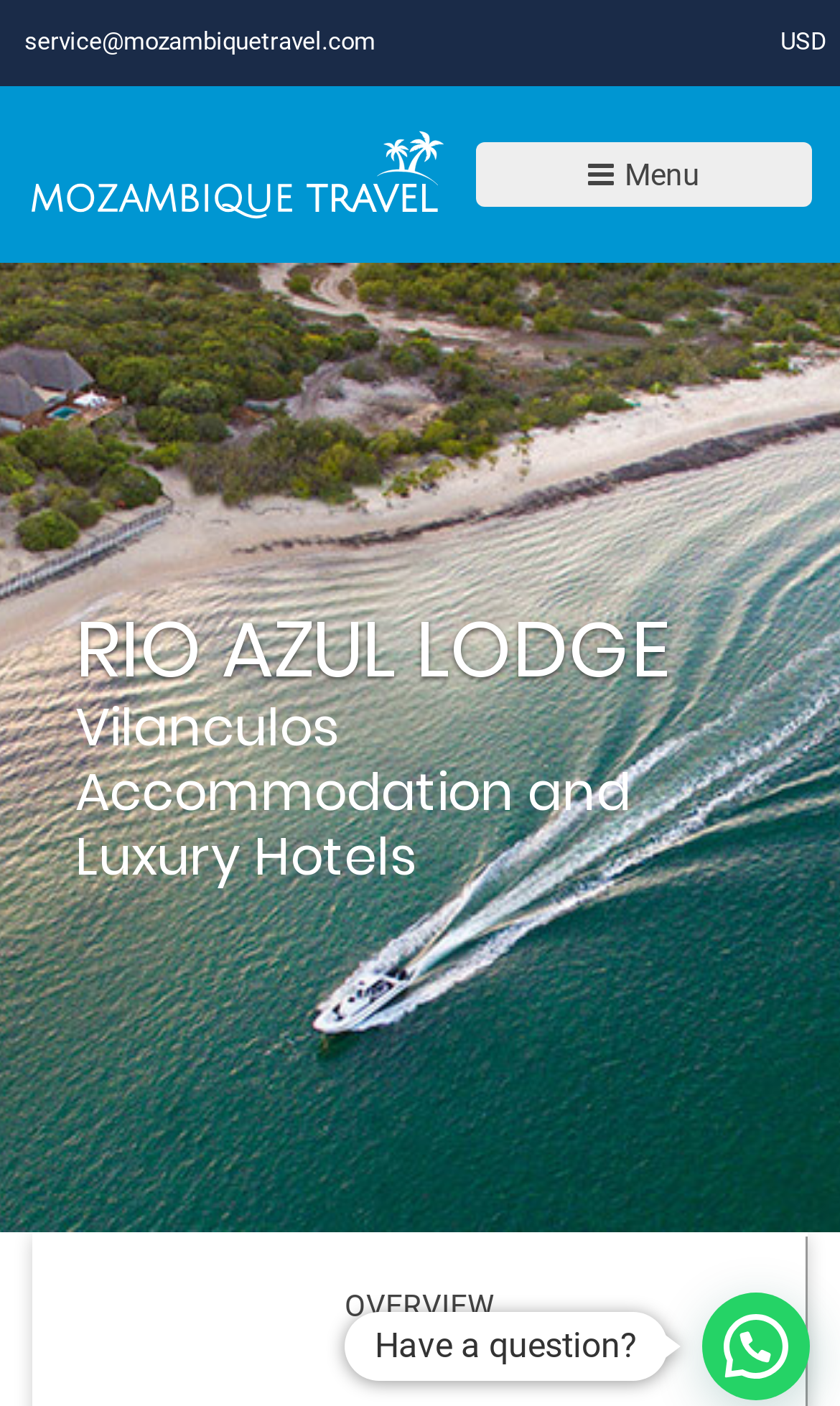Is there a contact email address on this page?
Look at the image and respond with a one-word or short-phrase answer.

Yes